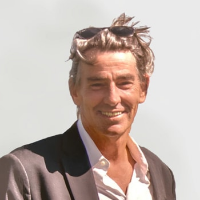Craft a descriptive caption that covers all aspects of the image.

The image features a smiling man with tousled hair, wearing a light-colored shirt under a dark blazer. The setting appears to be casual and relaxed, with a neutral background that emphasizes the subject's cheerful demeanor. This image is likely associated with the context of notable individuals, as it appears among sections discussing achievements and awards, including recognitions in Canadian institutions.